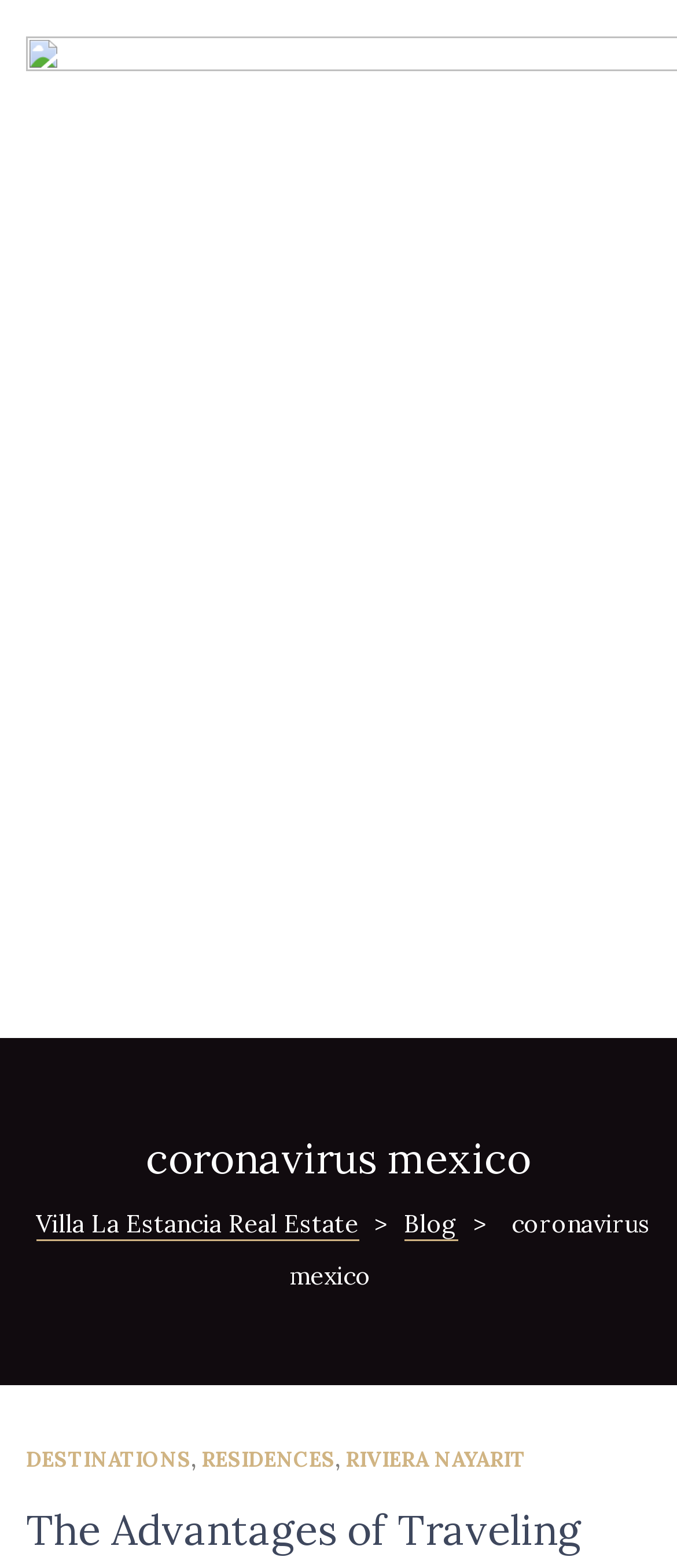What is the name of the real estate company?
Answer the question using a single word or phrase, according to the image.

Villa La Estancia